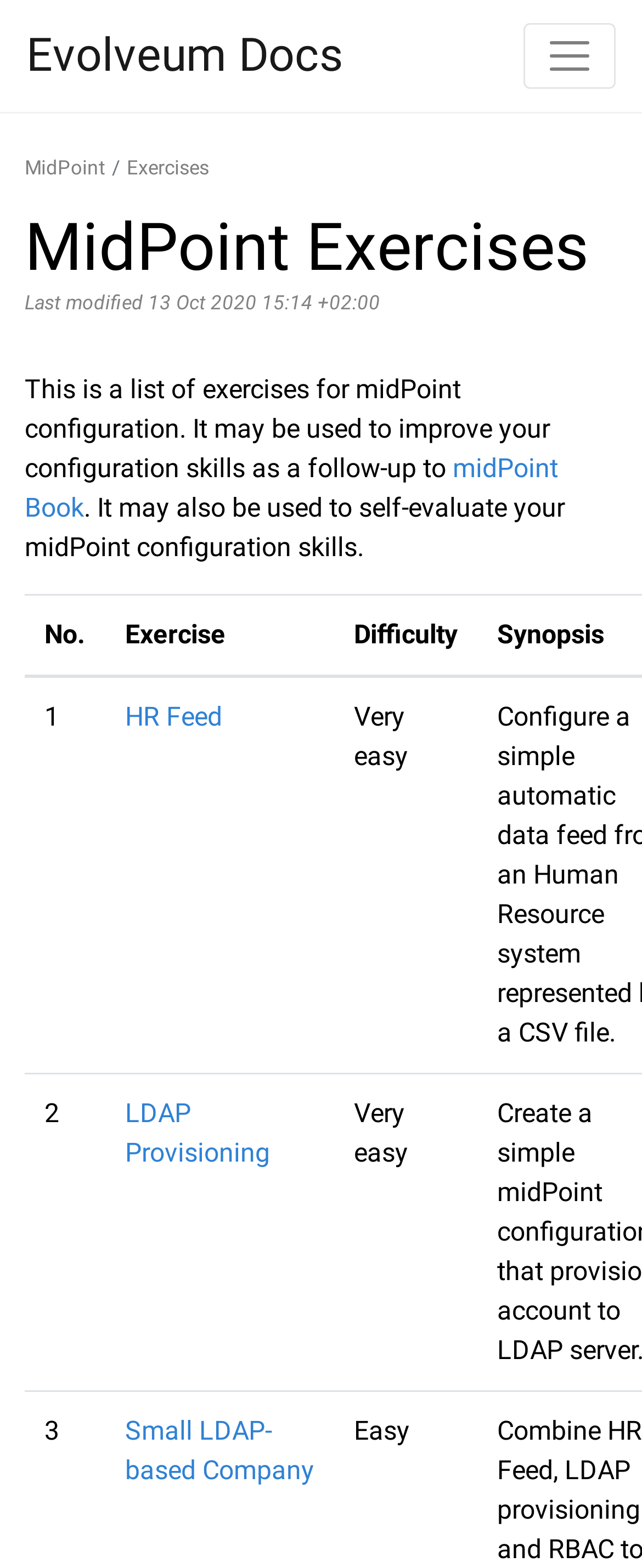Please specify the bounding box coordinates for the clickable region that will help you carry out the instruction: "view LDAP Provisioning exercise".

[0.195, 0.7, 0.421, 0.745]